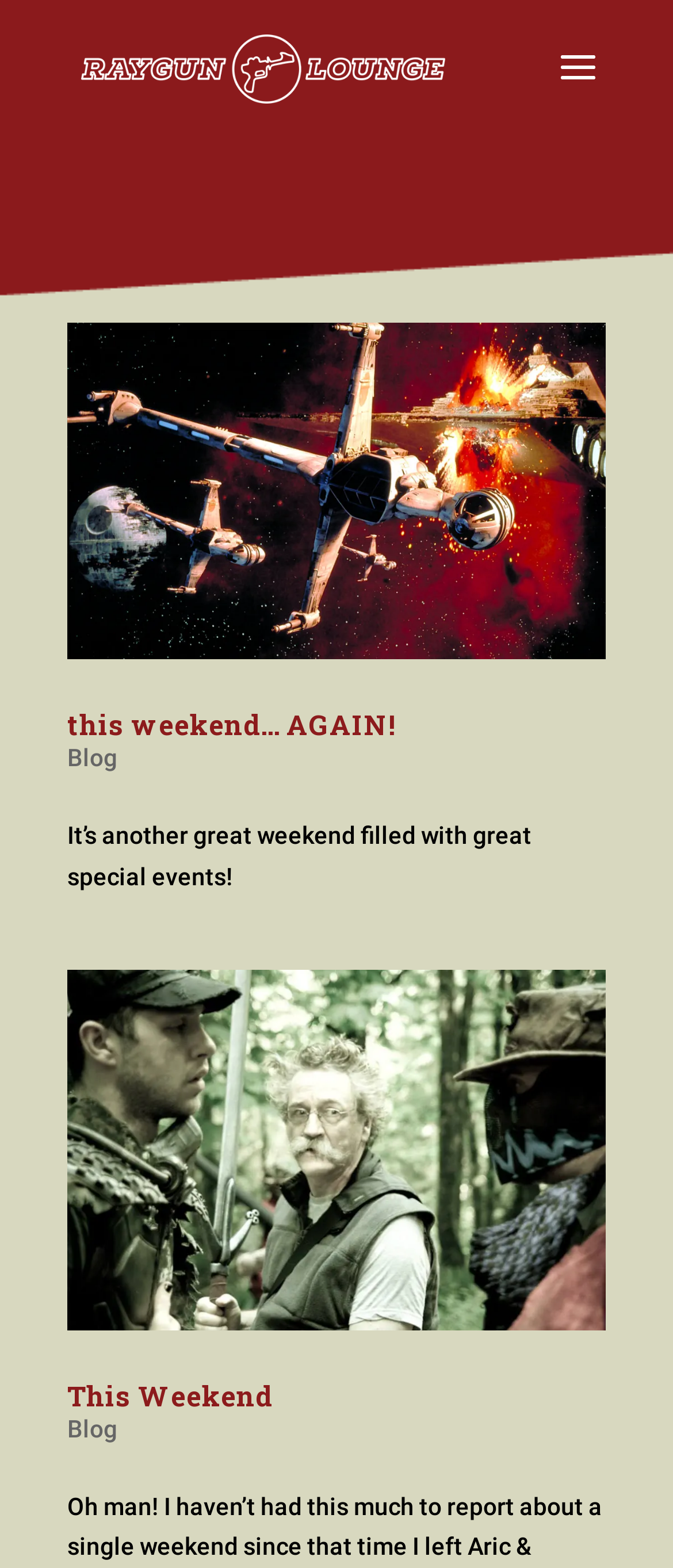Provide a thorough summary of the webpage.

The webpage is about Raygun Lounge, a full-service tabletop game lounge in Seattle. At the top left, there is a link to the lounge's homepage, accompanied by an image with the same name. Below this, there is a search bar that spans almost the entire width of the page.

The main content of the page is an article that takes up most of the page's real estate. It features several sections, each with a heading and a link to a blog post. The first section is titled "this weekend… AGAIN!" and has an image with the same title. Below the heading, there is a brief summary of the blog post, which mentions special events happening over the weekend.

To the right of the summary, there is a link to the blog post, as well as a separate link to the "Blog" section. Further down, there is another section titled "This Weekend", which also has an image and a link to the corresponding blog post. Again, there is a link to the "Blog" section to the right of the link.

In total, there are four links to blog posts and two links to the "Blog" section, all of which are located within the main article. The page also features two images, both of which are associated with the blog post sections.